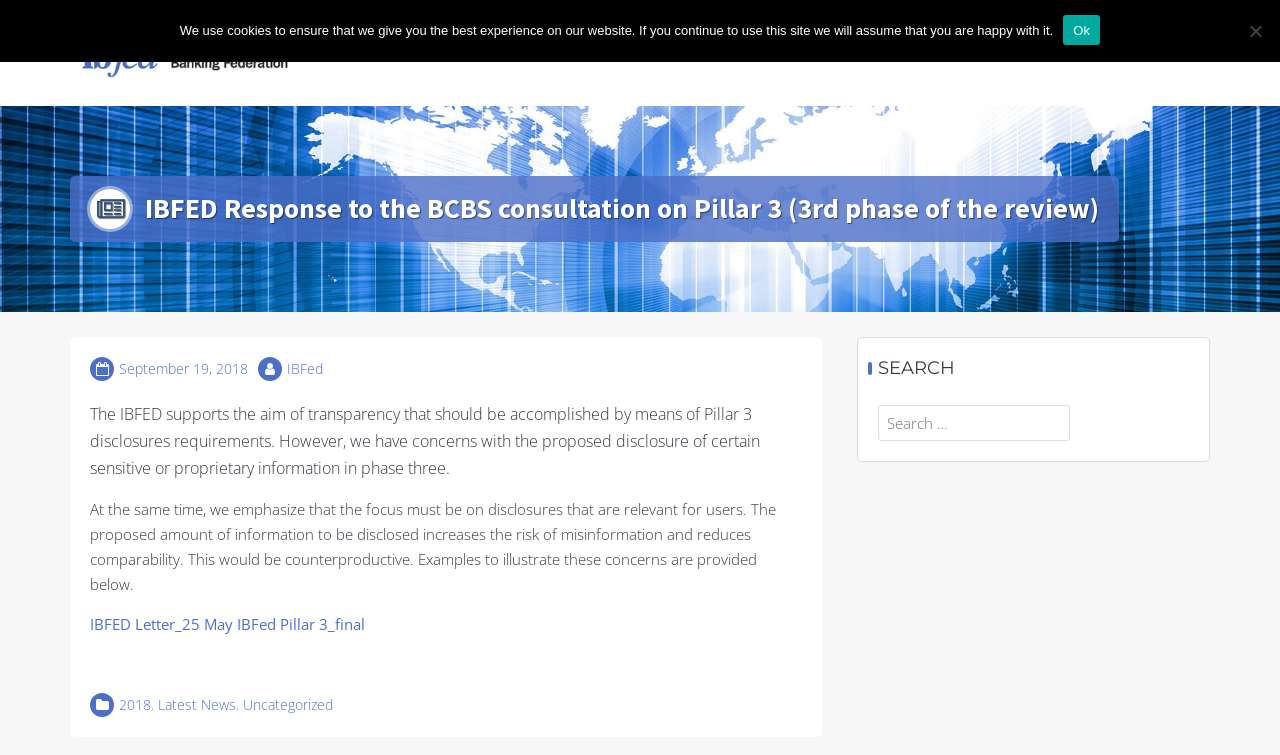Determine the bounding box coordinates in the format (top-left x, top-left y, bottom-right x, bottom-right y). Ensure all values are floating point numbers between 0 and 1. Identify the bounding box of the UI element described by: Uncategorized

[0.19, 0.92, 0.26, 0.945]